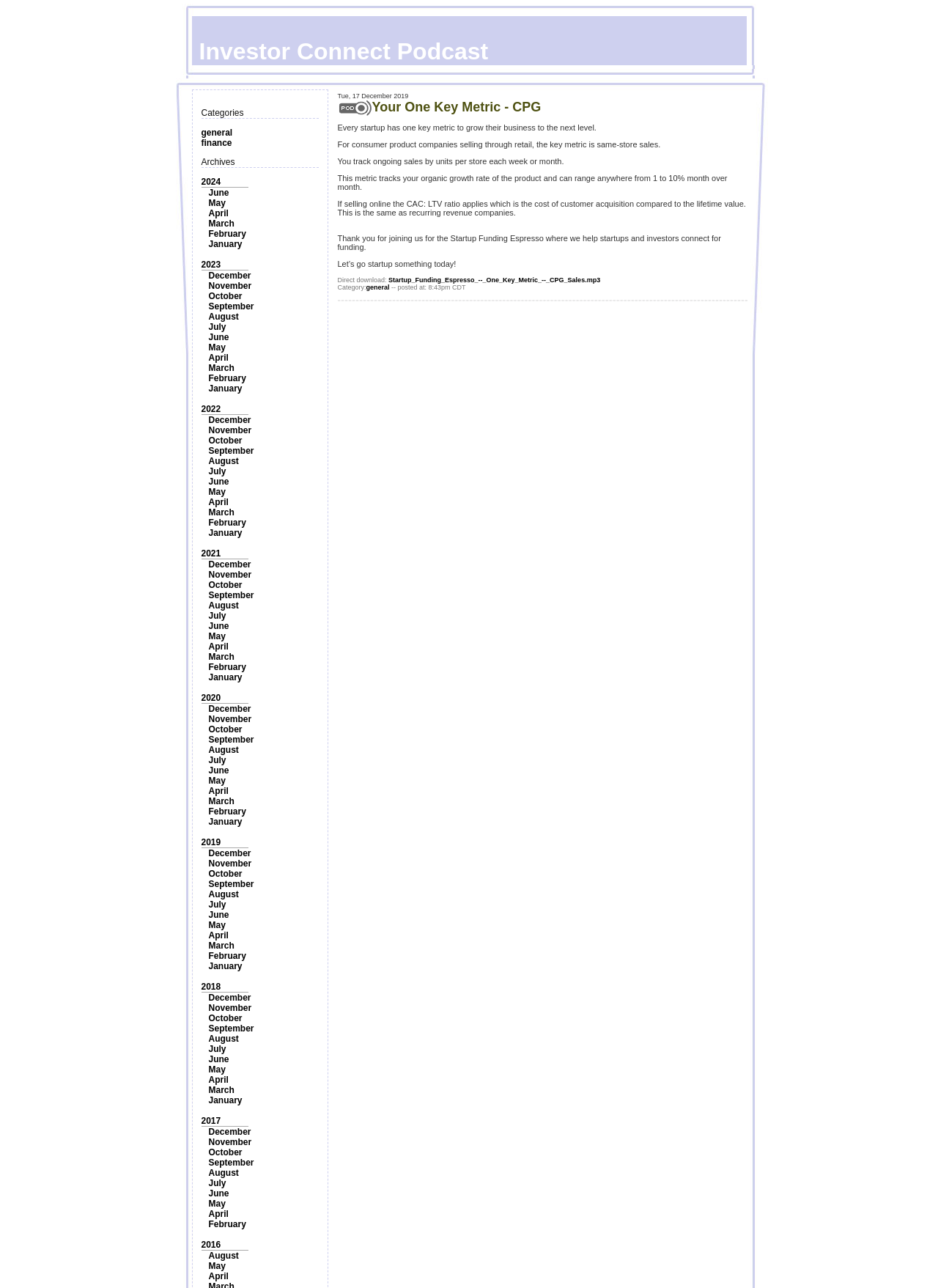Describe in detail what you see on the webpage.

This webpage is about the "Investor Connect Podcast" and specifically focuses on the topic "Your One Key Metric - CPG". At the top of the page, there is a small image. Below the image, there are two sections: "Categories" and "Archives". The "Categories" section has two links, "general" and "finance", placed side by side. The "Archives" section has a list of years, from 2024 to 2018, with each year having a list of months below it. The months are listed in reverse chronological order, with the most recent months at the top. There are a total of 5 years and 60 months listed. The months are arranged in a vertical column, with each month's link placed below the previous one.